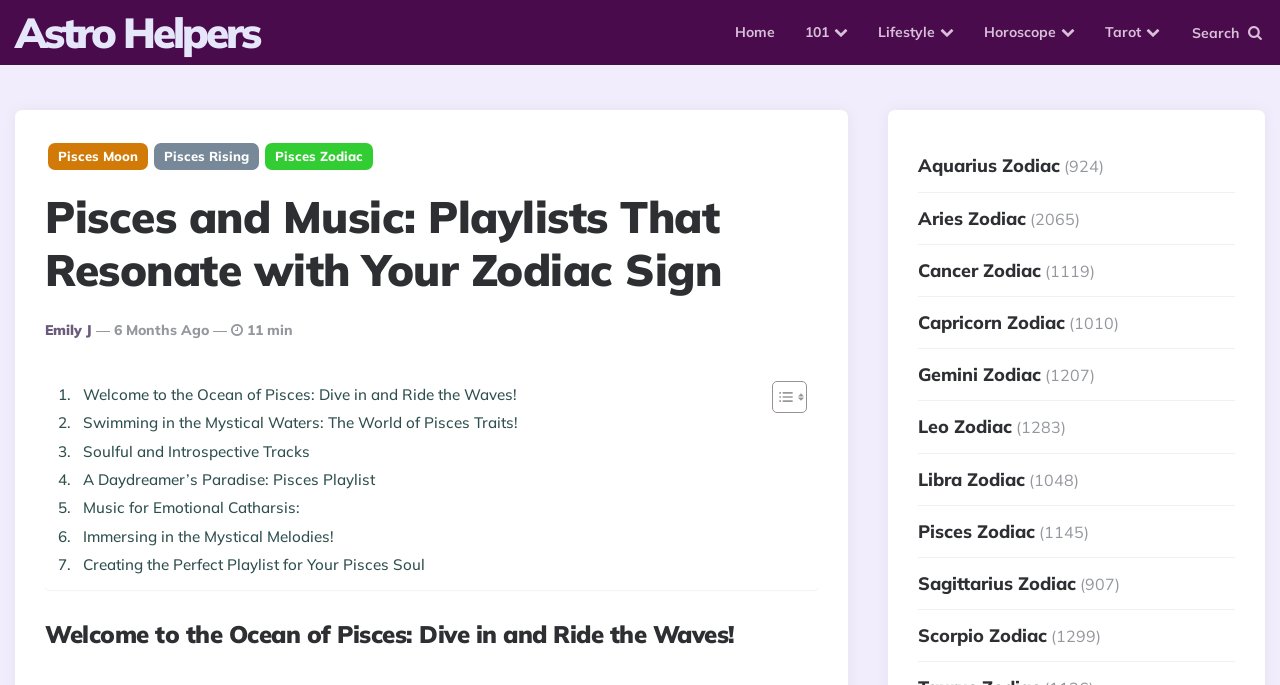Please give a succinct answer to the question in one word or phrase:
What is the purpose of the 'Search' button?

To search the website